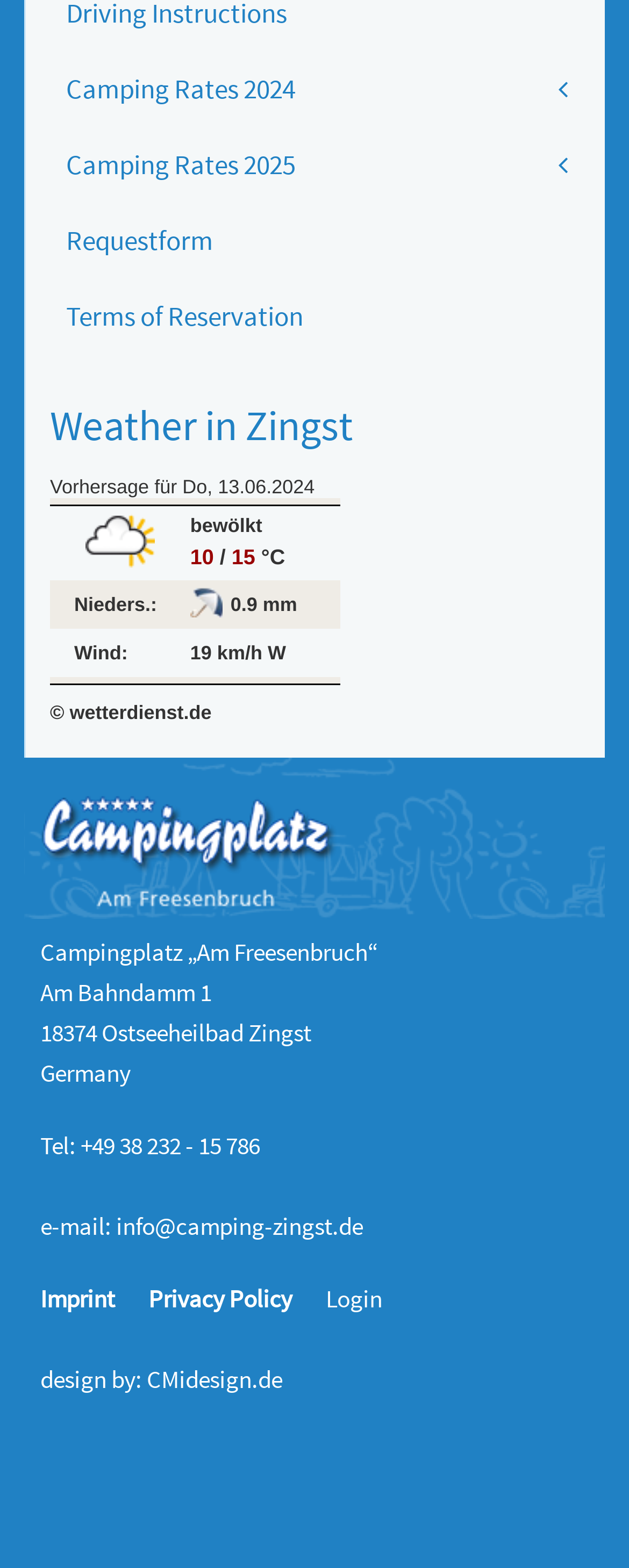What is the purpose of the table on the webpage?
Look at the image and construct a detailed response to the question.

The table on the webpage displays various weather-related information, such as the date, weather conditions, temperature, and wind speed, which suggests that its purpose is to display the weather forecast.